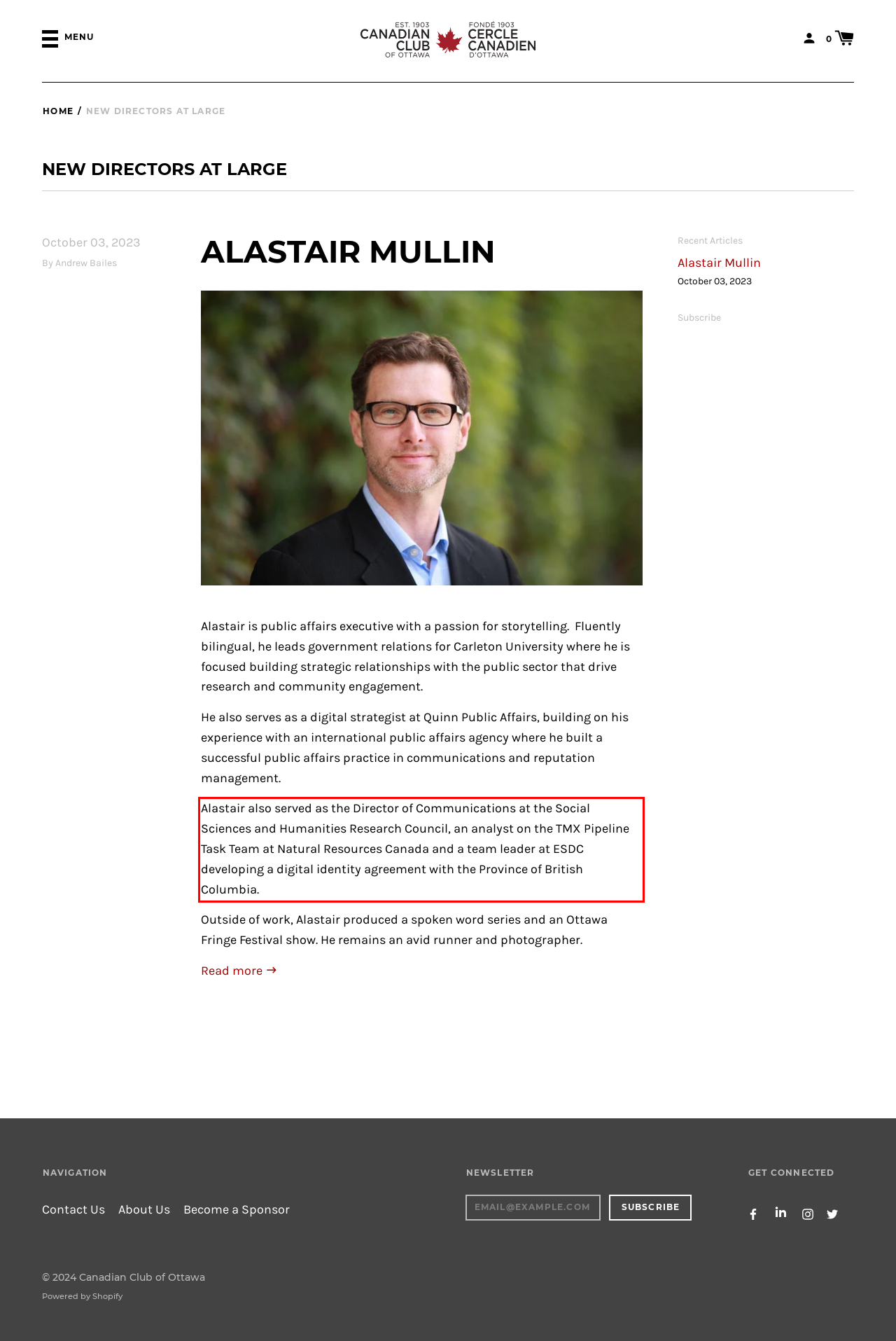You are provided with a screenshot of a webpage that includes a UI element enclosed in a red rectangle. Extract the text content inside this red rectangle.

Alastair also served as the Director of Communications at the Social Sciences and Humanities Research Council, an analyst on the TMX Pipeline Task Team at Natural Resources Canada and a team leader at ESDC developing a digital identity agreement with the Province of British Columbia.